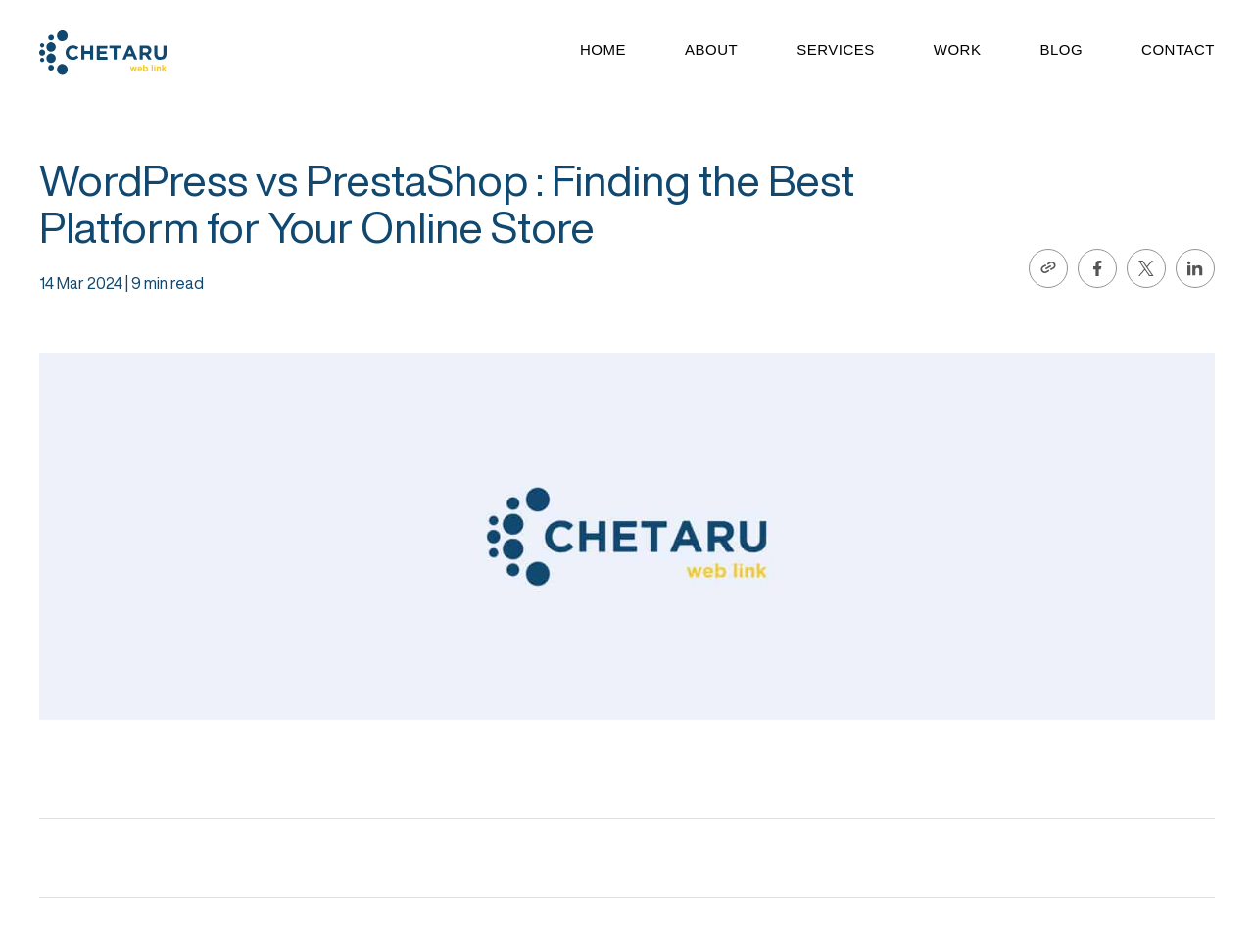Provide the bounding box coordinates for the area that should be clicked to complete the instruction: "go to home page".

[0.462, 0.043, 0.499, 0.061]